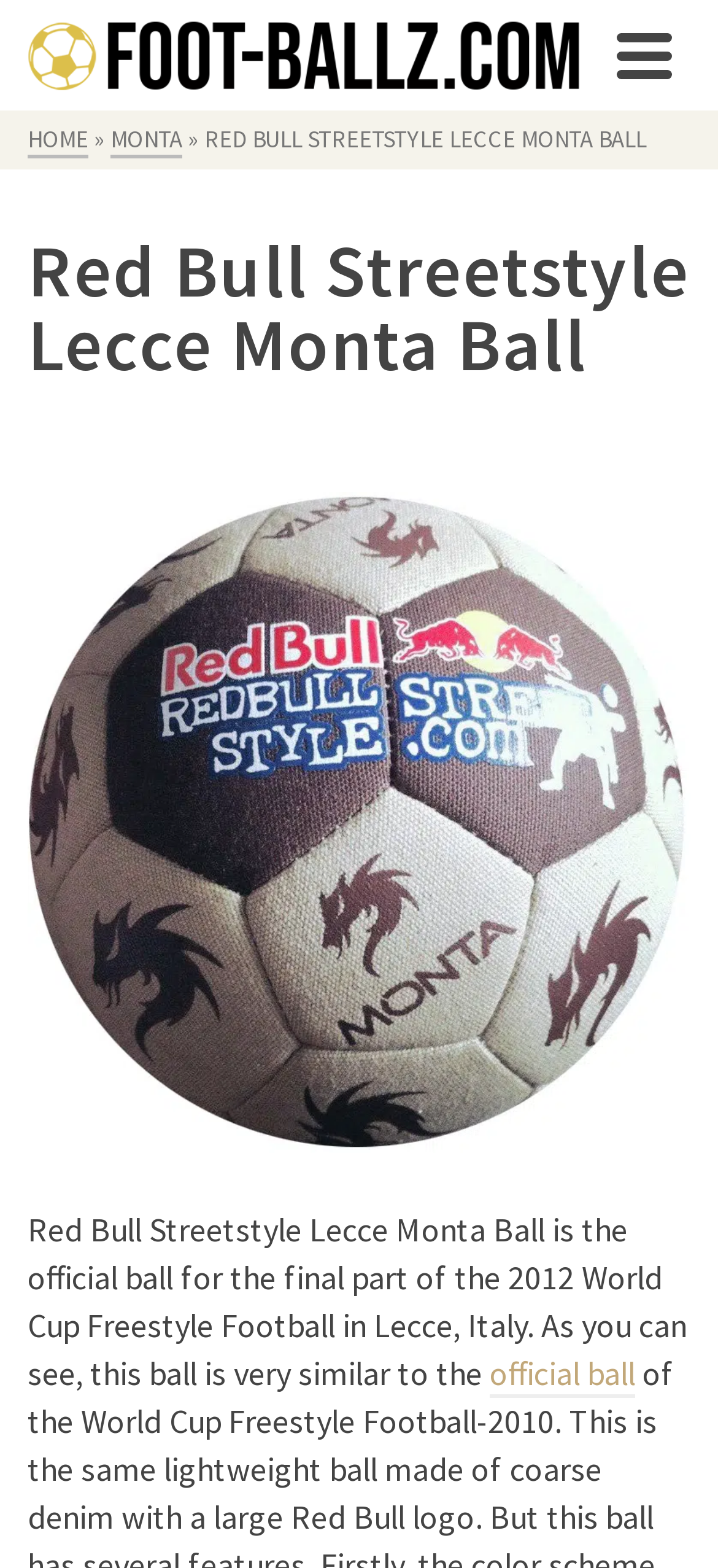Find and generate the main title of the webpage.

Red Bull Streetstyle Lecce Monta Ball